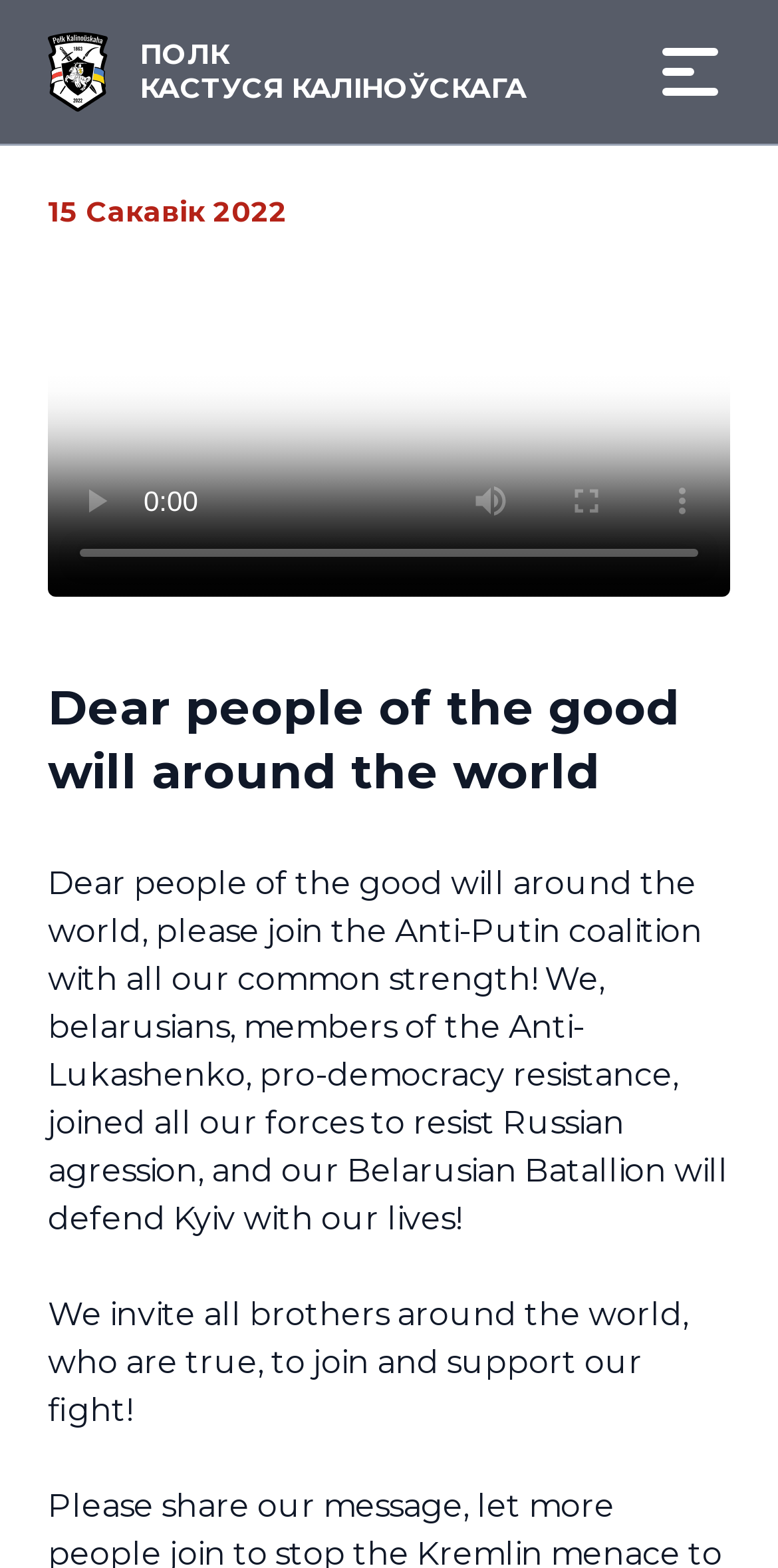What is the purpose of the Belarusian Battalion?
Using the information presented in the image, please offer a detailed response to the question.

According to the text on the webpage, the Belarusian Battalion will defend Kyiv with their lives, implying that their purpose is to protect the city from Russian aggression.